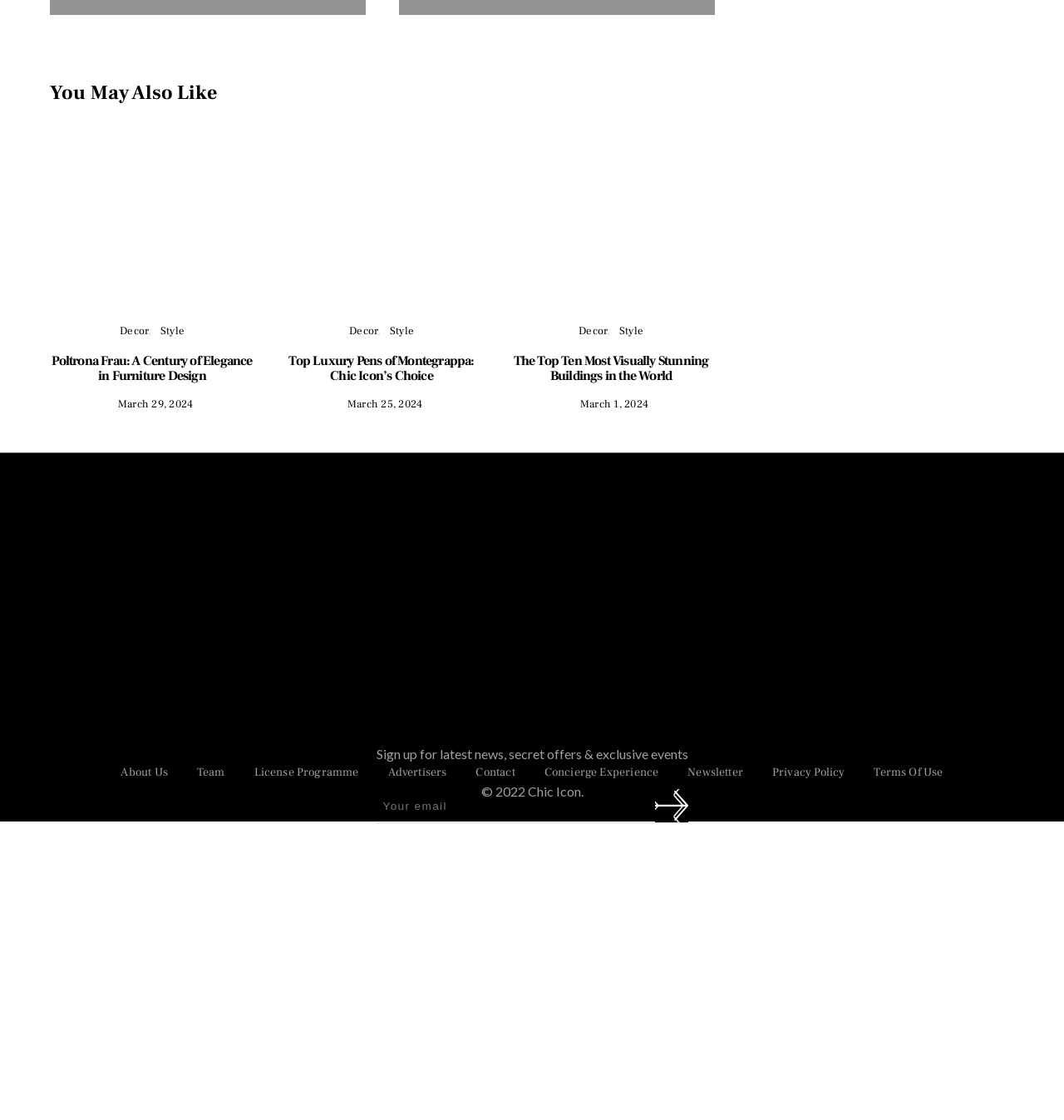How many links are in the footer section?
Look at the image and respond with a single word or a short phrase.

9